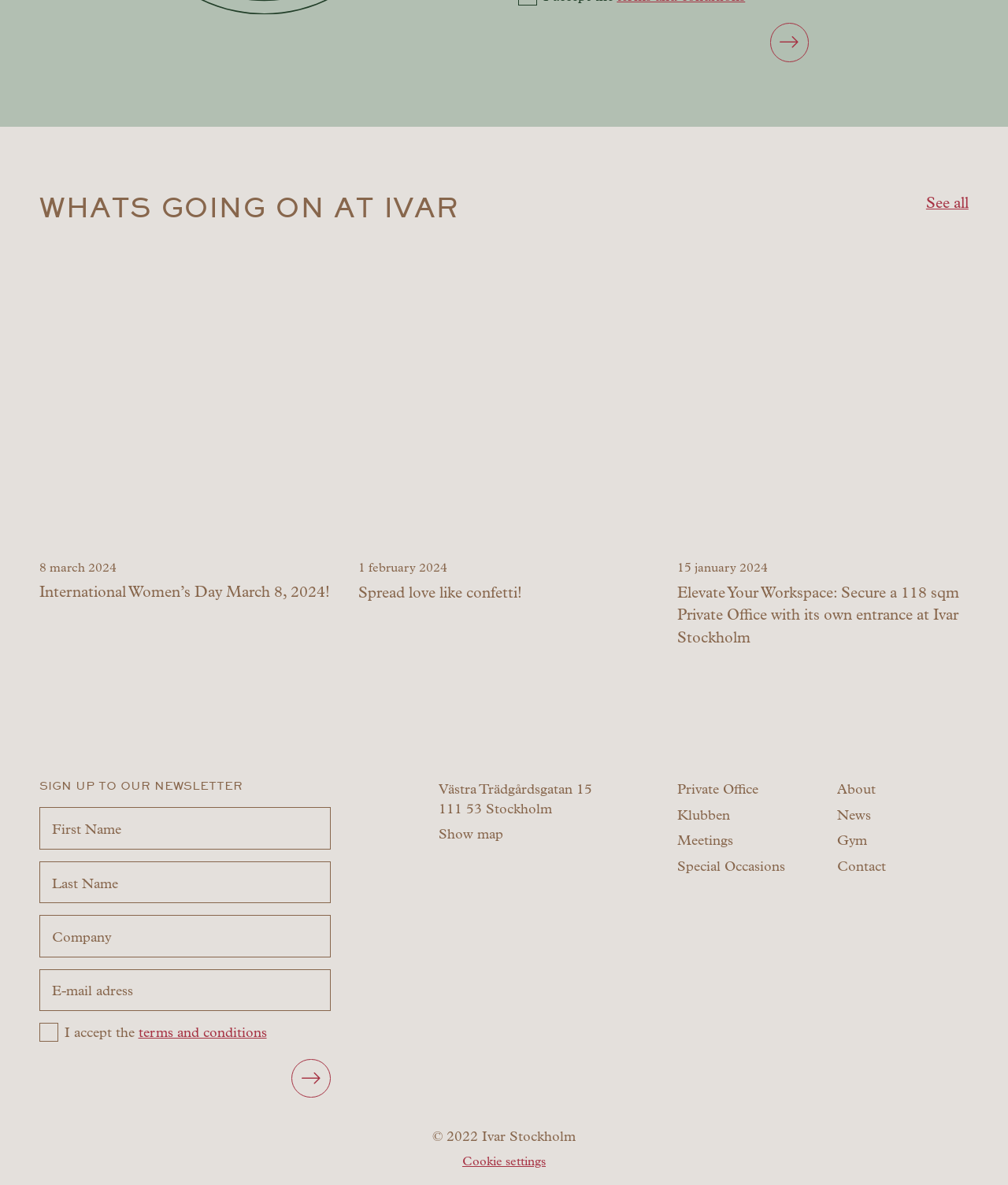Specify the bounding box coordinates of the area that needs to be clicked to achieve the following instruction: "Read more about International Women’s Day".

[0.039, 0.492, 0.327, 0.507]